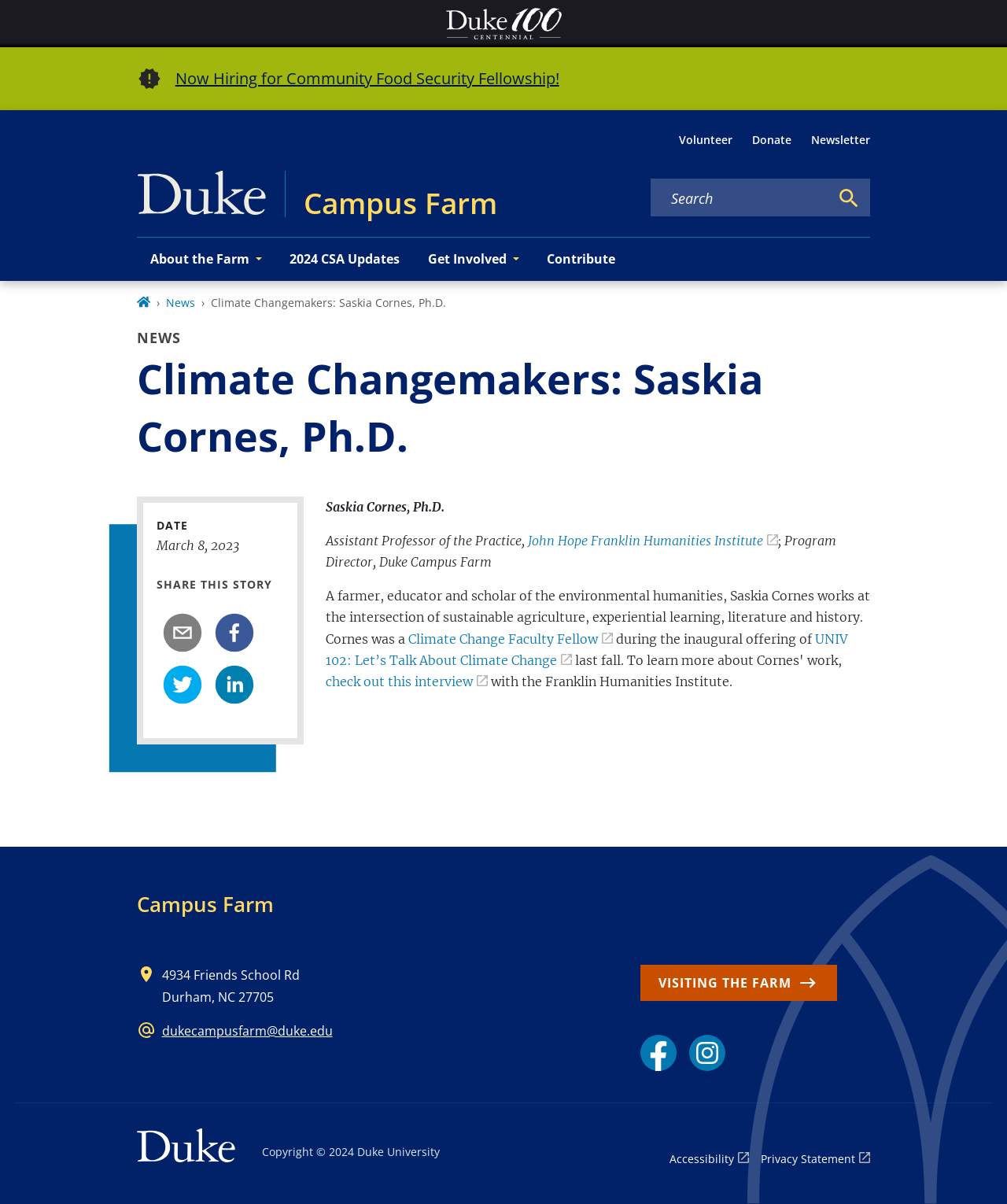What is the address of the farm?
Using the image, respond with a single word or phrase.

4934 Friends School Rd, Durham, NC 27705